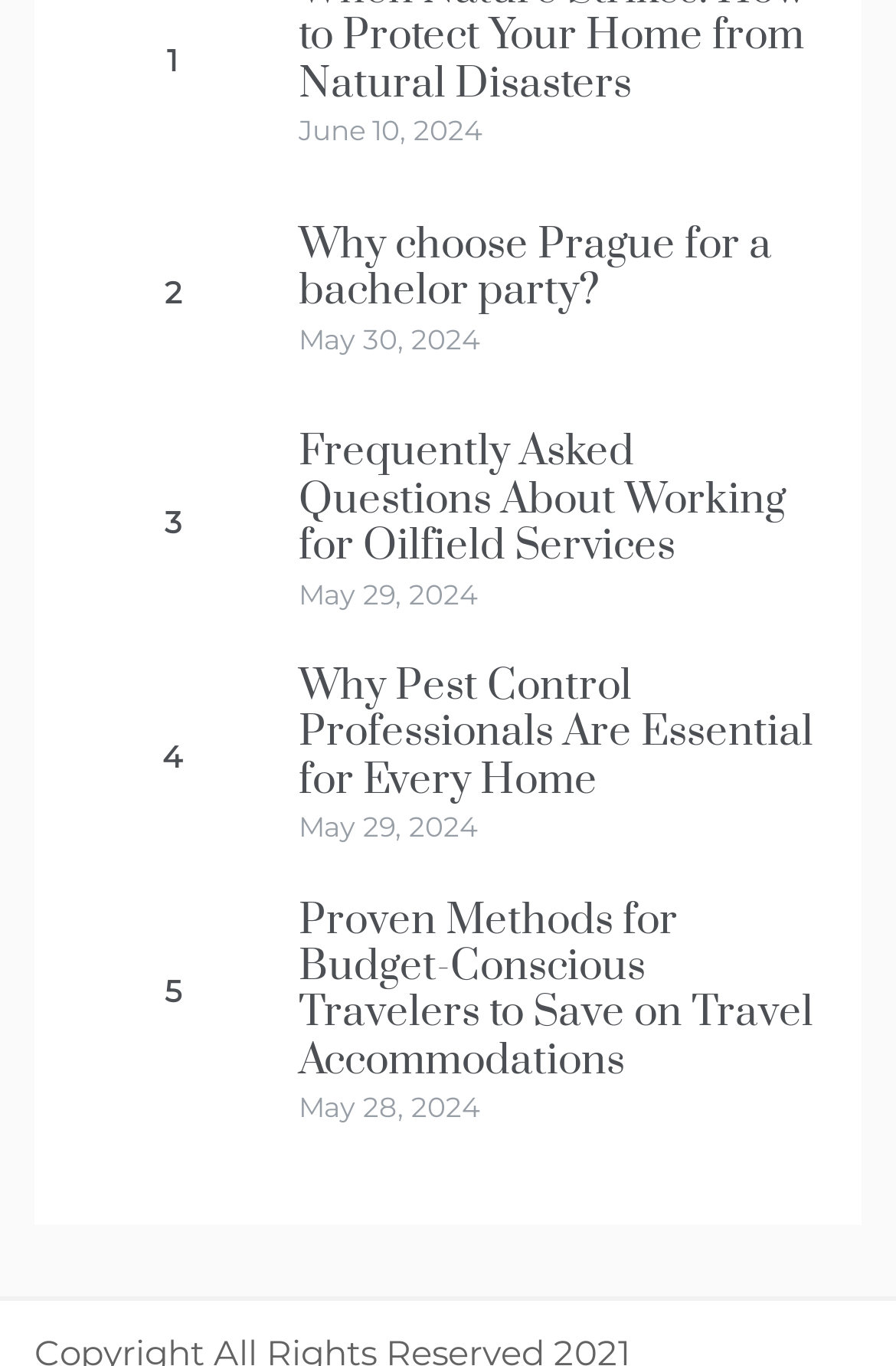Please specify the bounding box coordinates of the clickable section necessary to execute the following command: "View the post about the importance of pest control professionals for every home".

[0.09, 0.486, 0.295, 0.621]